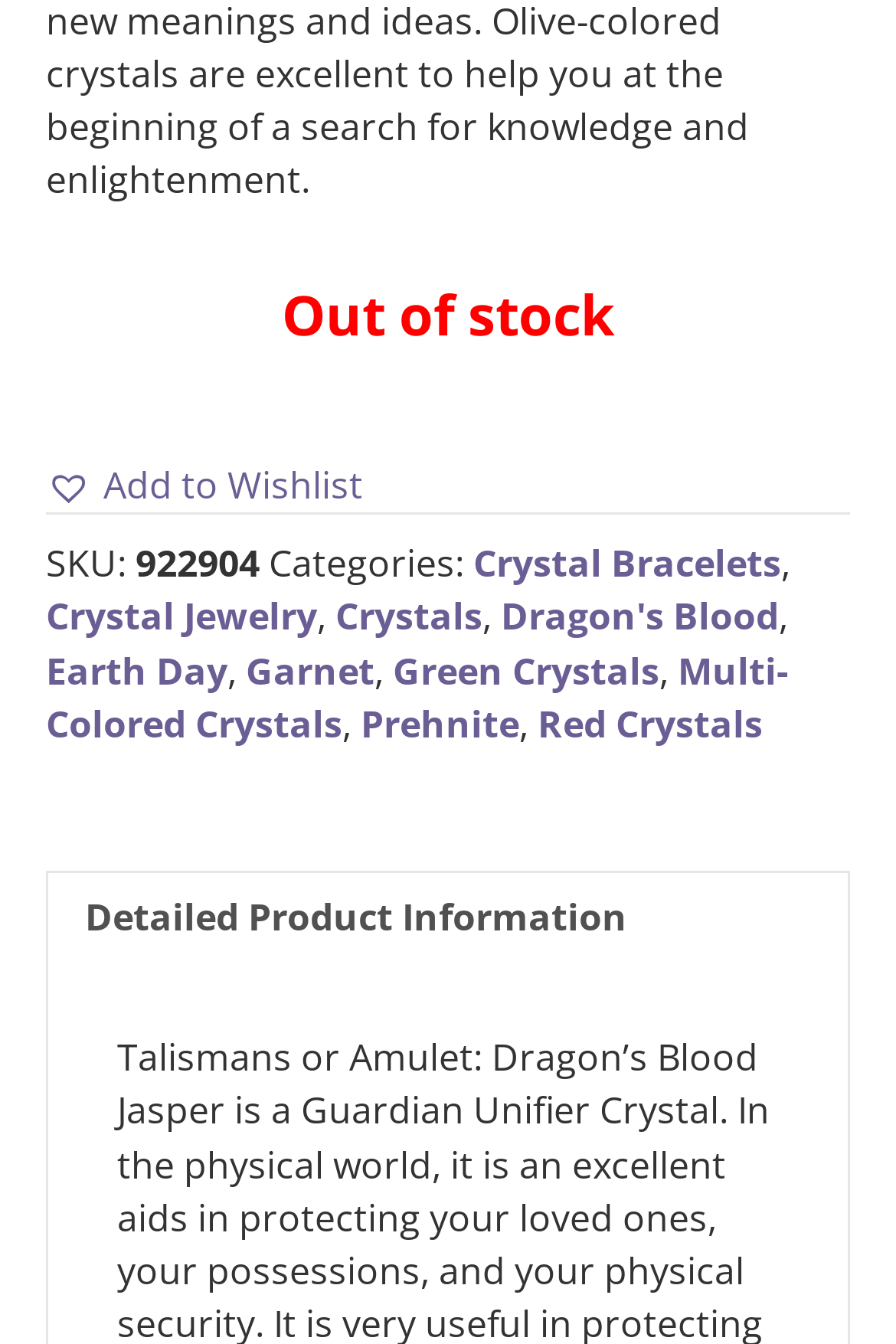What is the product's SKU number?
Based on the visual, give a brief answer using one word or a short phrase.

922904